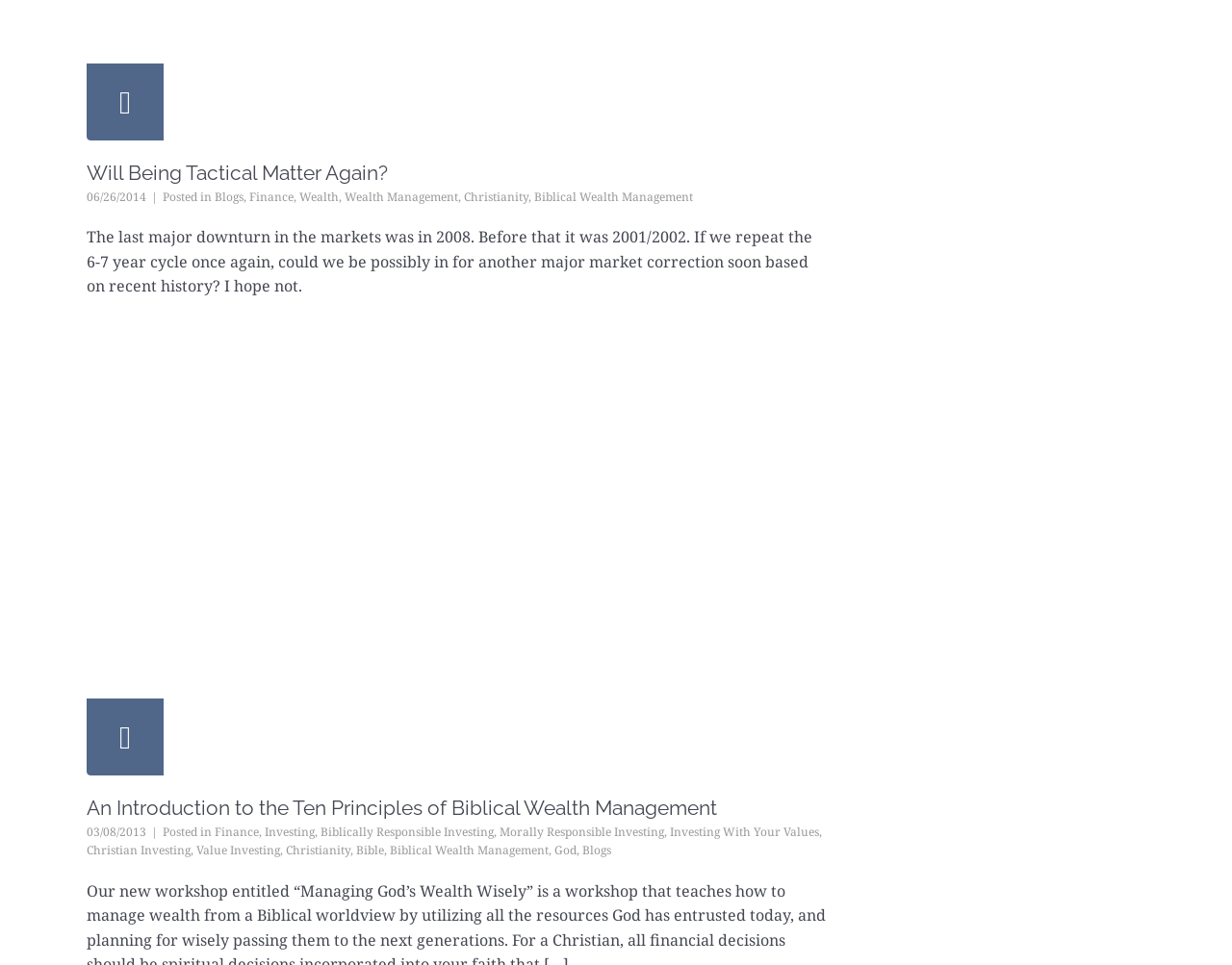Bounding box coordinates are specified in the format (top-left x, top-left y, bottom-right x, bottom-right y). All values are floating point numbers bounded between 0 and 1. Please provide the bounding box coordinate of the region this sentence describes: Christian Investing

[0.07, 0.873, 0.155, 0.89]